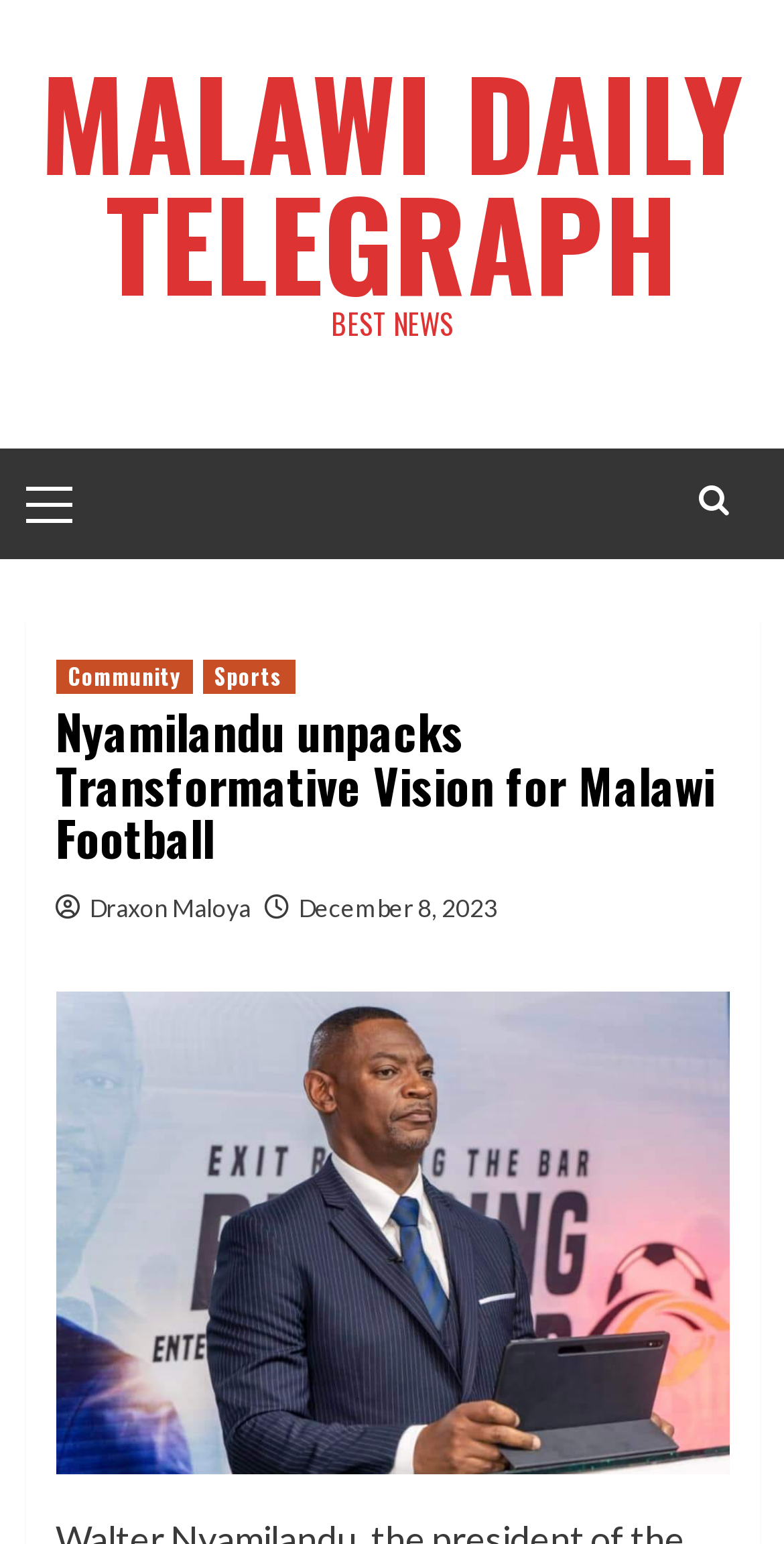Determine and generate the text content of the webpage's headline.

Nyamilandu unpacks Transformative Vision for Malawi Football